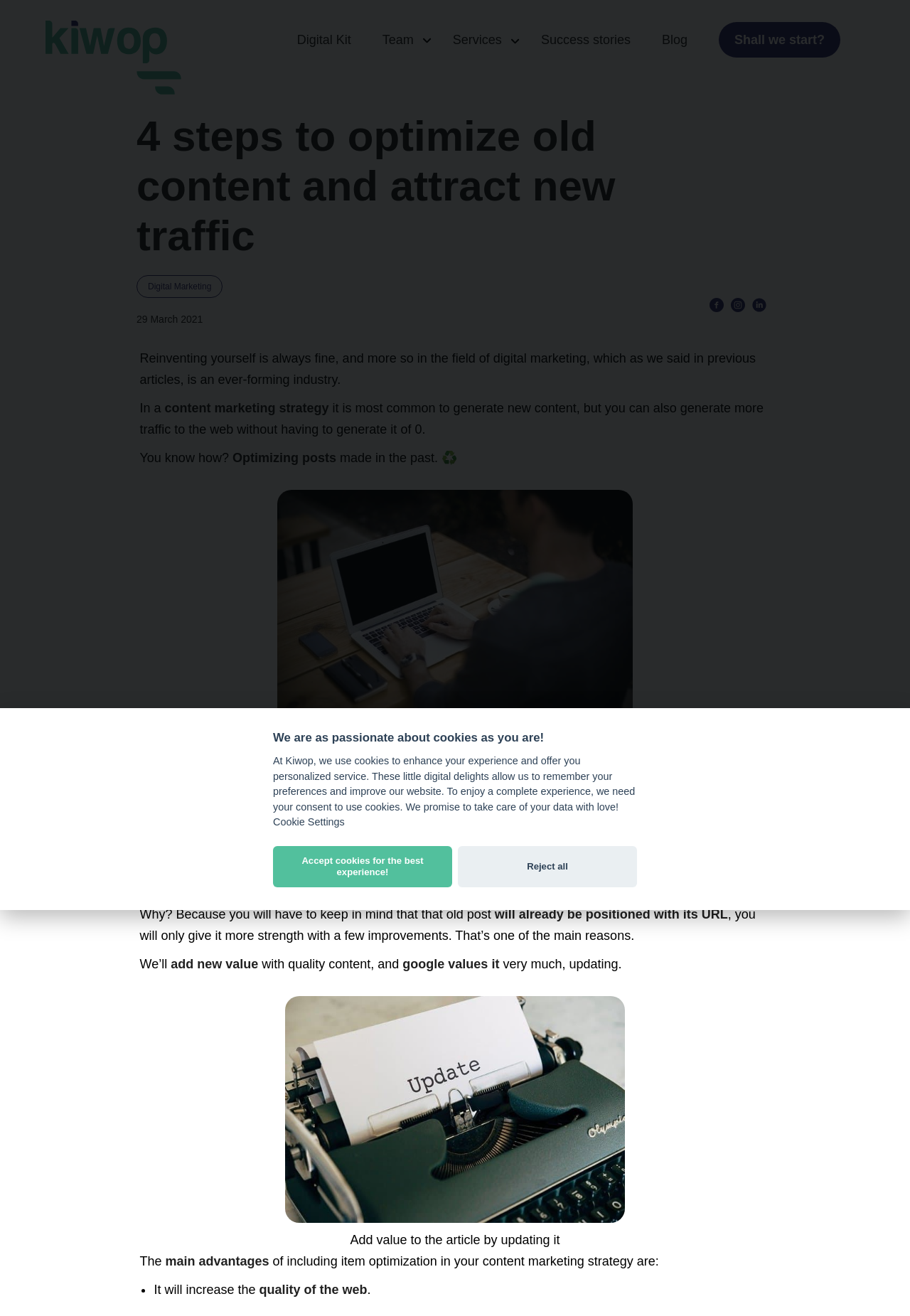Please identify the bounding box coordinates for the region that you need to click to follow this instruction: "Click on the 'Blog' link".

[0.727, 0.025, 0.755, 0.036]